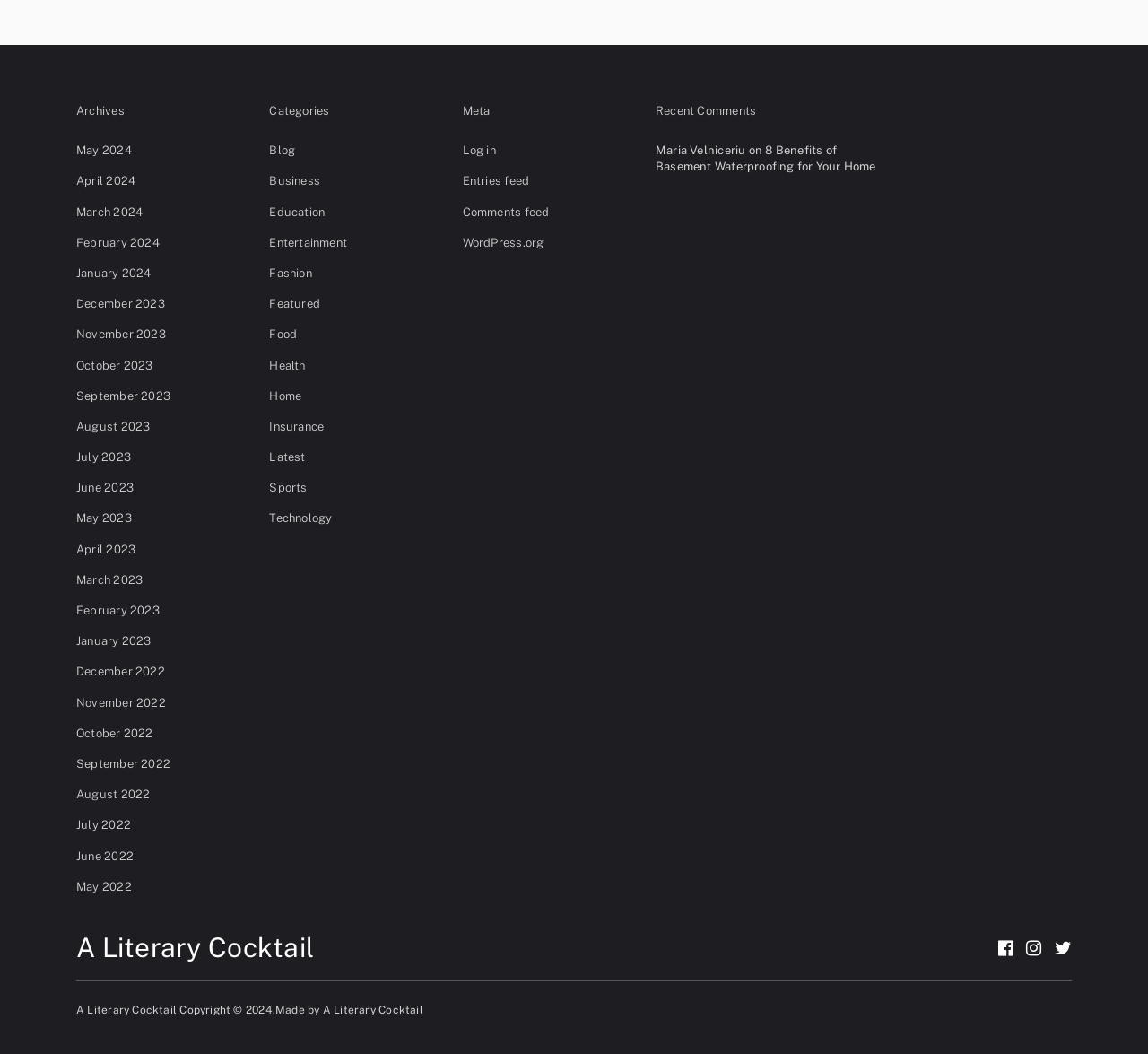Please indicate the bounding box coordinates of the element's region to be clicked to achieve the instruction: "Log in". Provide the coordinates as four float numbers between 0 and 1, i.e., [left, top, right, bottom].

[0.403, 0.136, 0.432, 0.149]